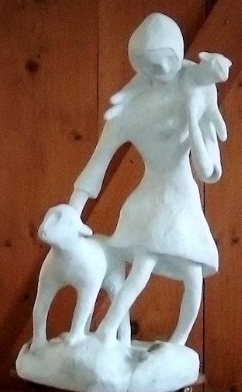What is the color of the sculpture?
Based on the screenshot, provide a one-word or short-phrase response.

white